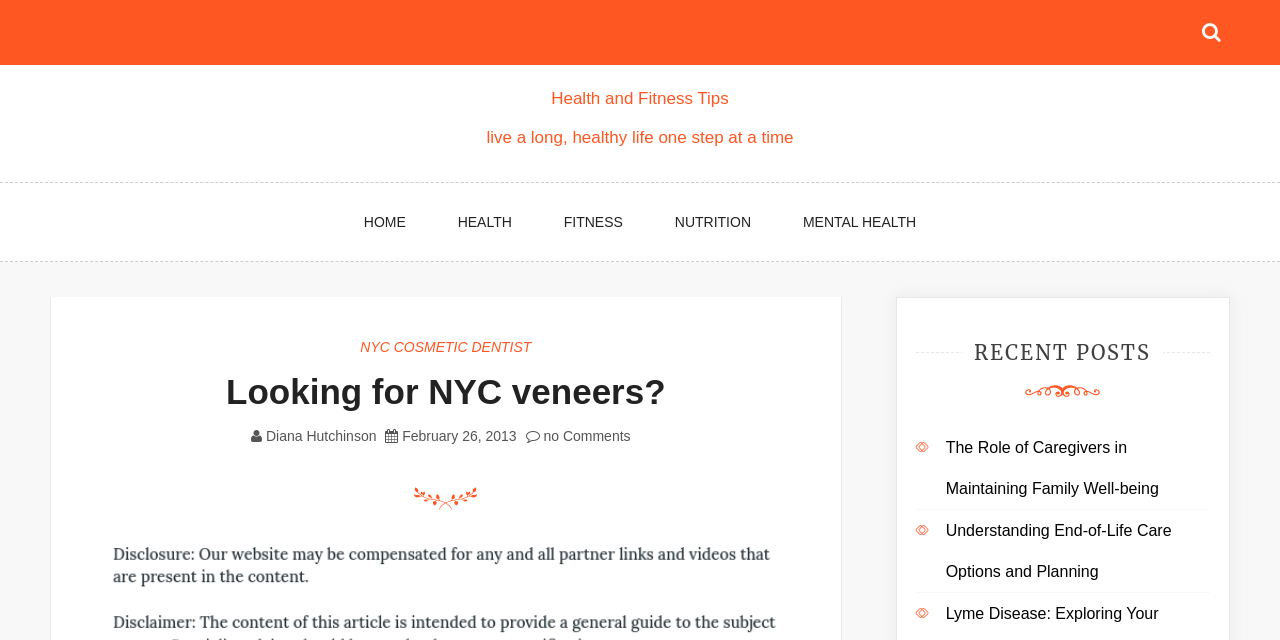Locate the bounding box coordinates of the element that should be clicked to fulfill the instruction: "check the post from Diana Hutchinson".

[0.208, 0.669, 0.294, 0.694]